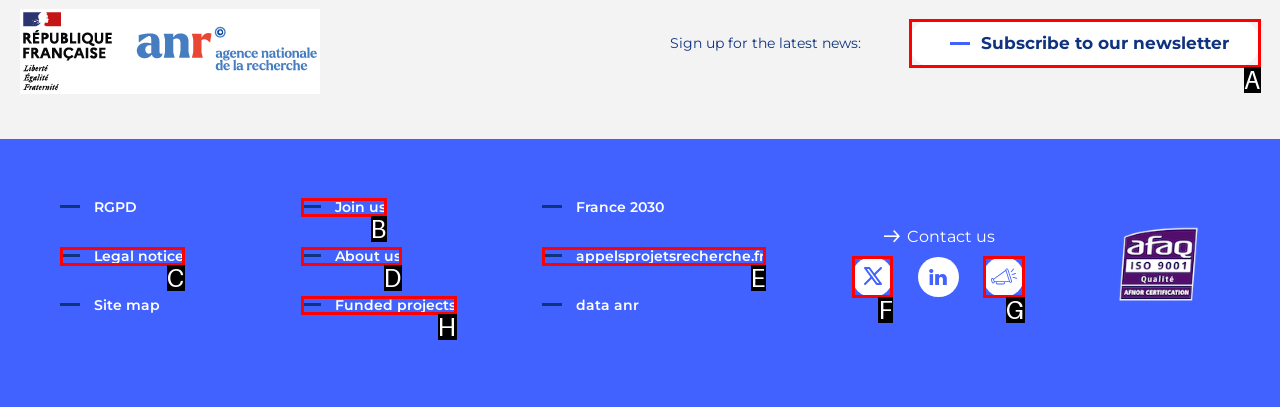Identify the option that corresponds to the given description: Subscribe to our newsletter. Reply with the letter of the chosen option directly.

A